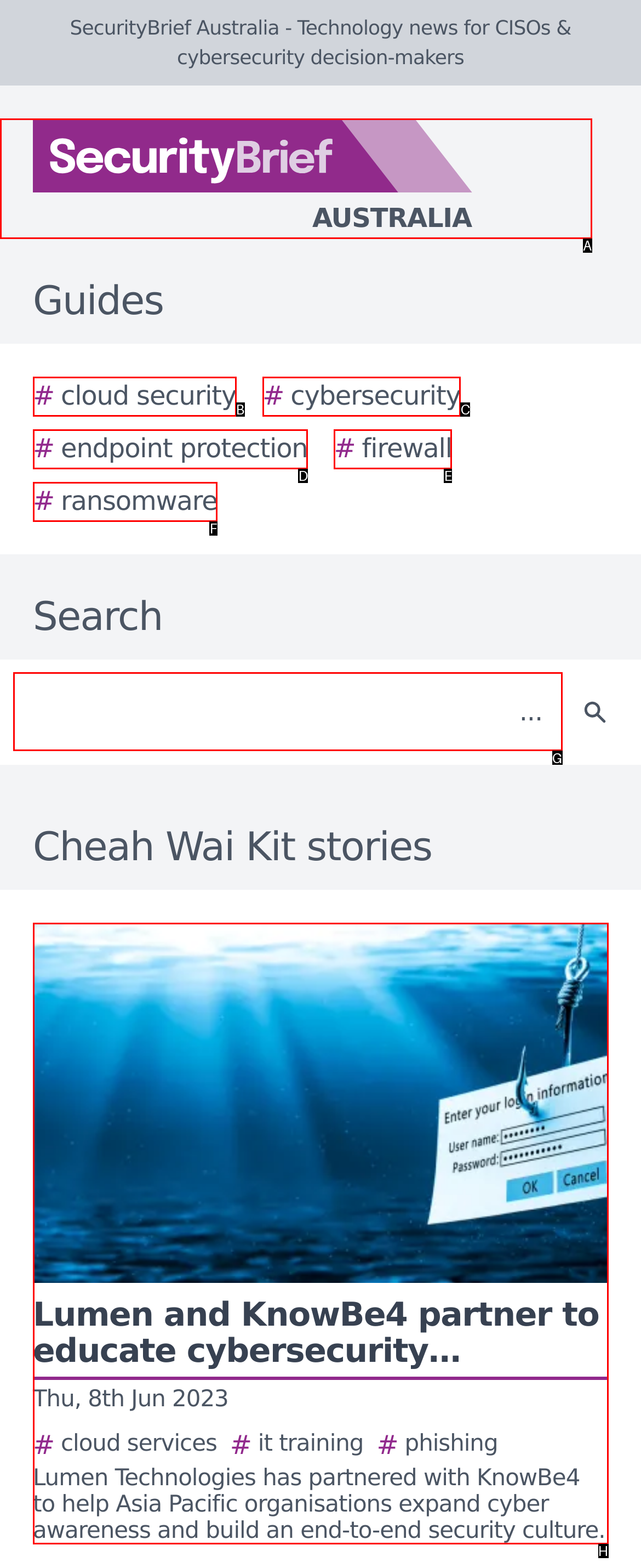Specify which UI element should be clicked to accomplish the task: Search for a story. Answer with the letter of the correct choice.

G